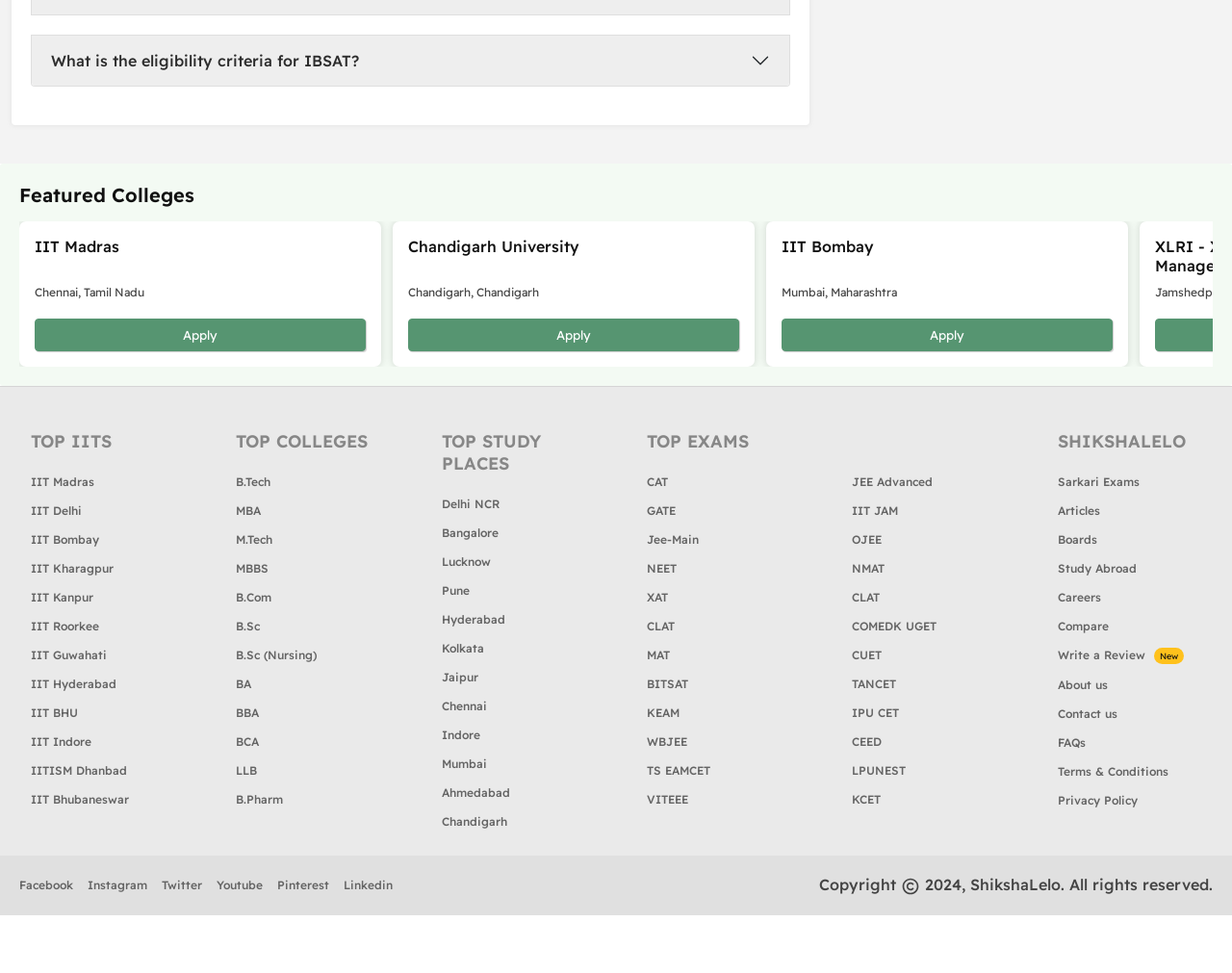Using the element description provided, determine the bounding box coordinates in the format (top-left x, top-left y, bottom-right x, bottom-right y). Ensure that all values are floating point numbers between 0 and 1. Element description: IIT Roorkee

[0.025, 0.54, 0.142, 0.57]